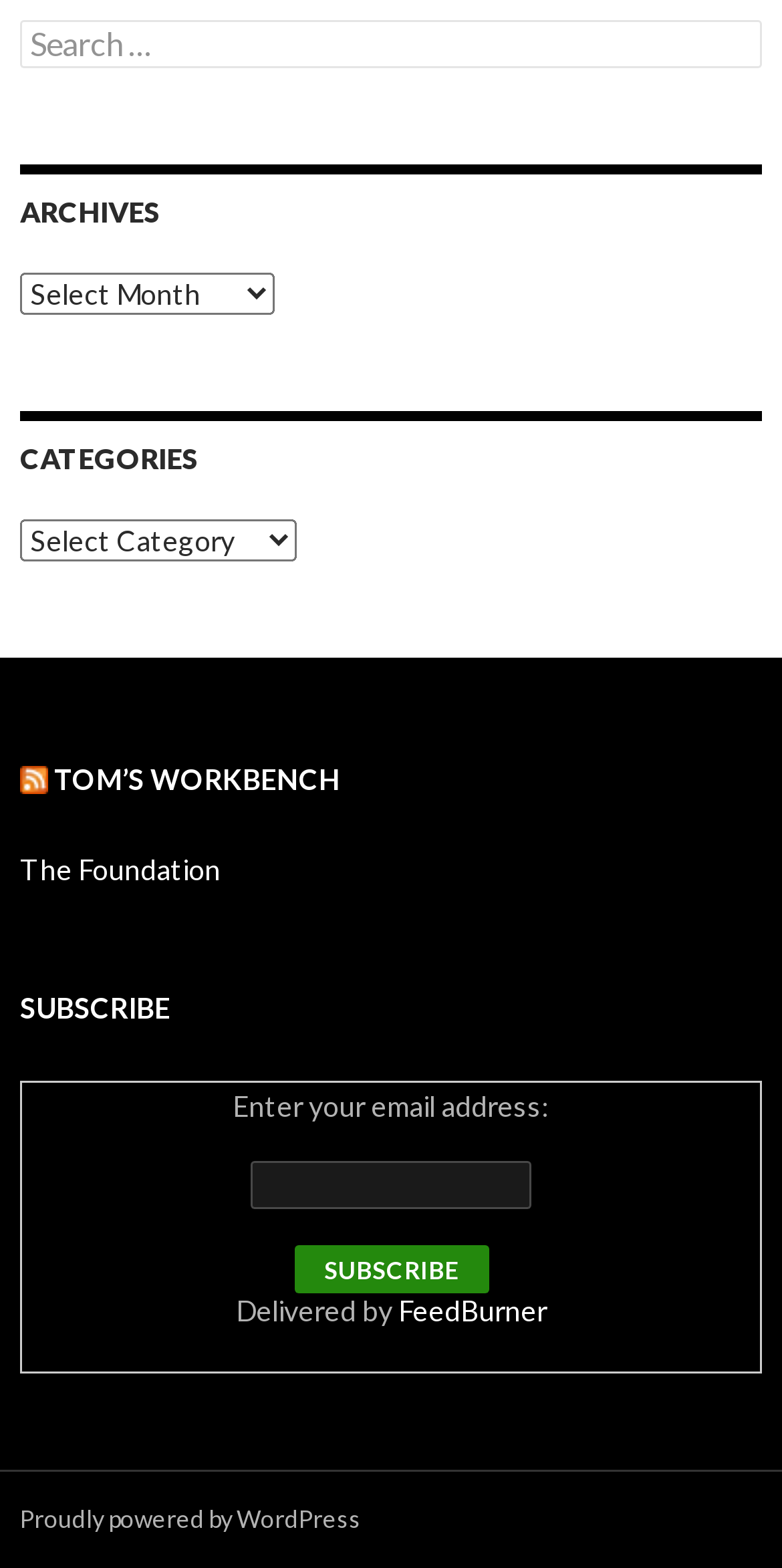Answer briefly with one word or phrase:
How many categories are listed?

Unknown